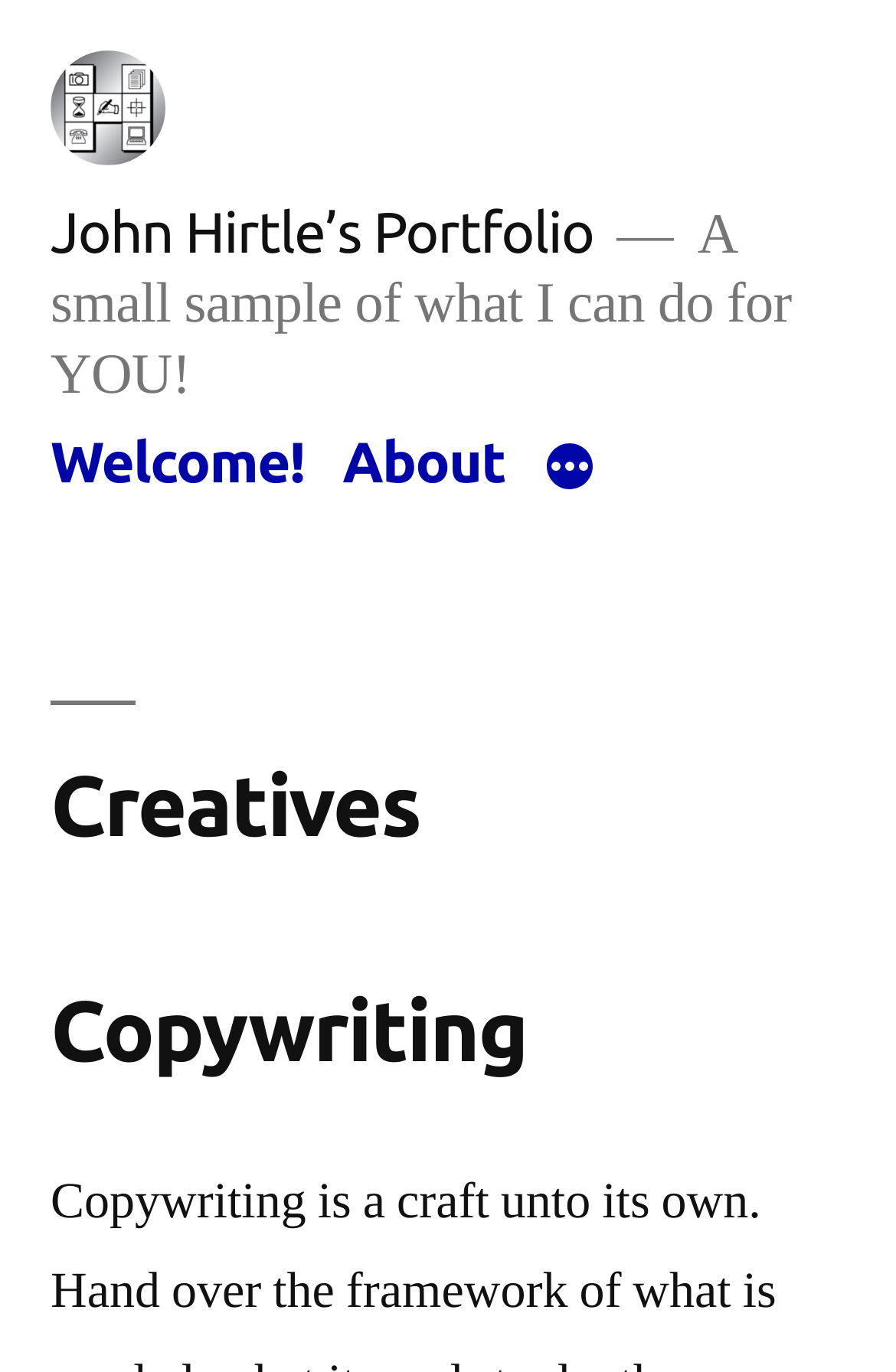Please give a short response to the question using one word or a phrase:
What is the second heading on the webpage?

Copywriting